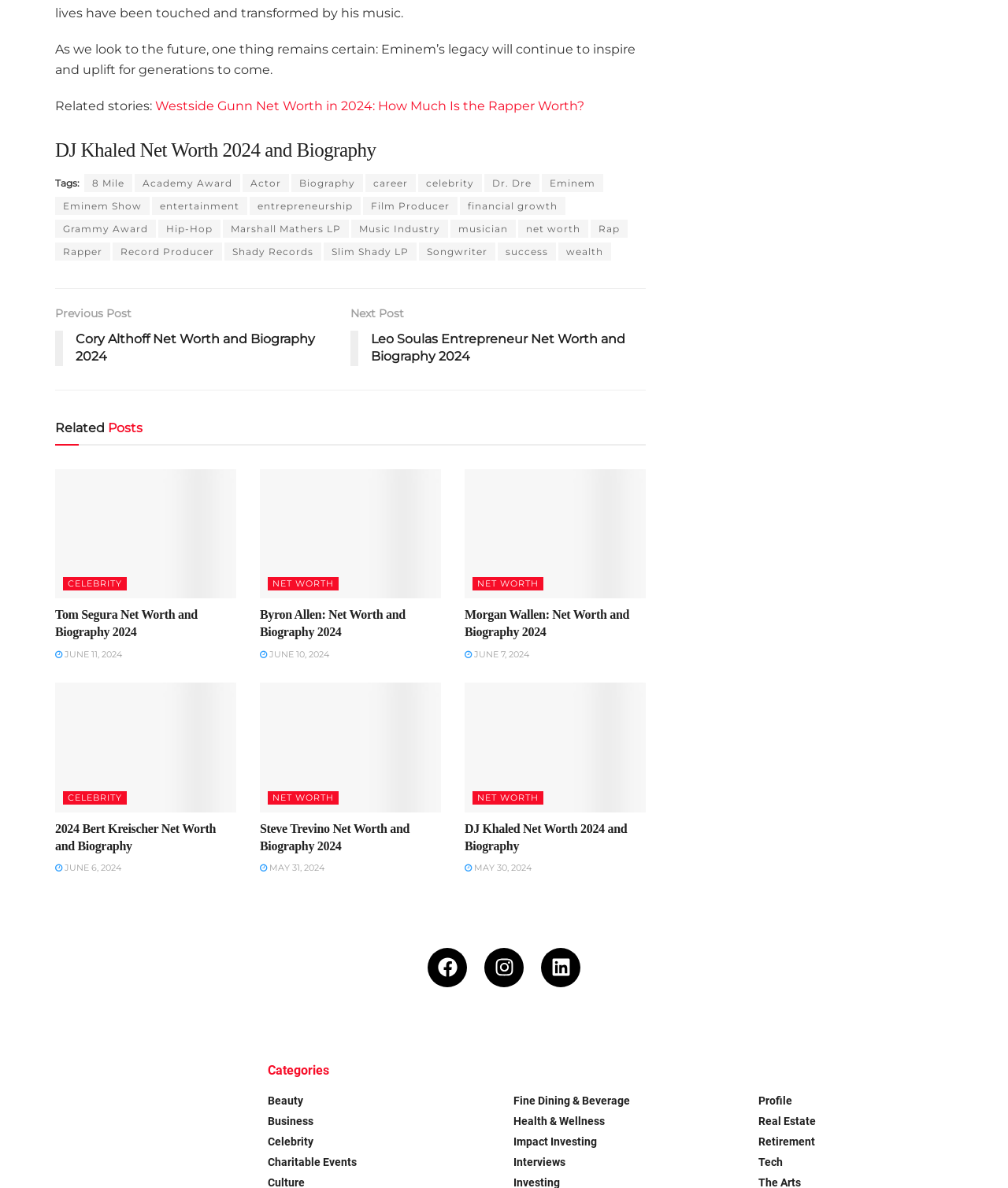What is the topic of the article with the heading 'DJ Khaled Net Worth 2024 and Biography'?
From the screenshot, supply a one-word or short-phrase answer.

DJ Khaled's net worth and biography